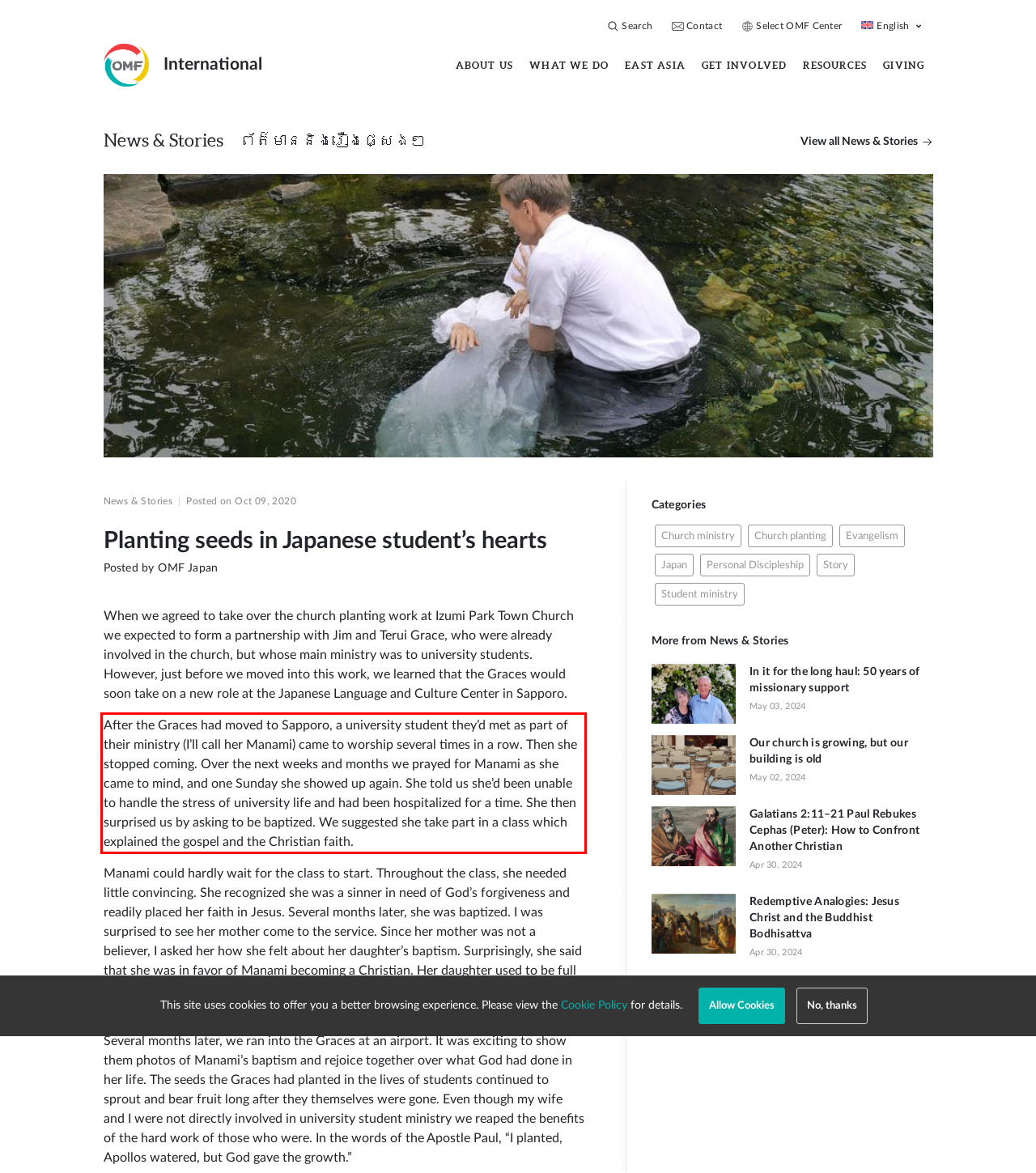Please identify and extract the text content from the UI element encased in a red bounding box on the provided webpage screenshot.

After the Graces had moved to Sapporo, a university student they’d met as part of their ministry (I’ll call her Manami) came to worship several times in a row. Then she stopped coming. Over the next weeks and months we prayed for Manami as she came to mind, and one Sunday she showed up again. She told us she’d been unable to handle the stress of university life and had been hospitalized for a time. She then surprised us by asking to be baptized. We suggested she take part in a class which explained the gospel and the Christian faith.